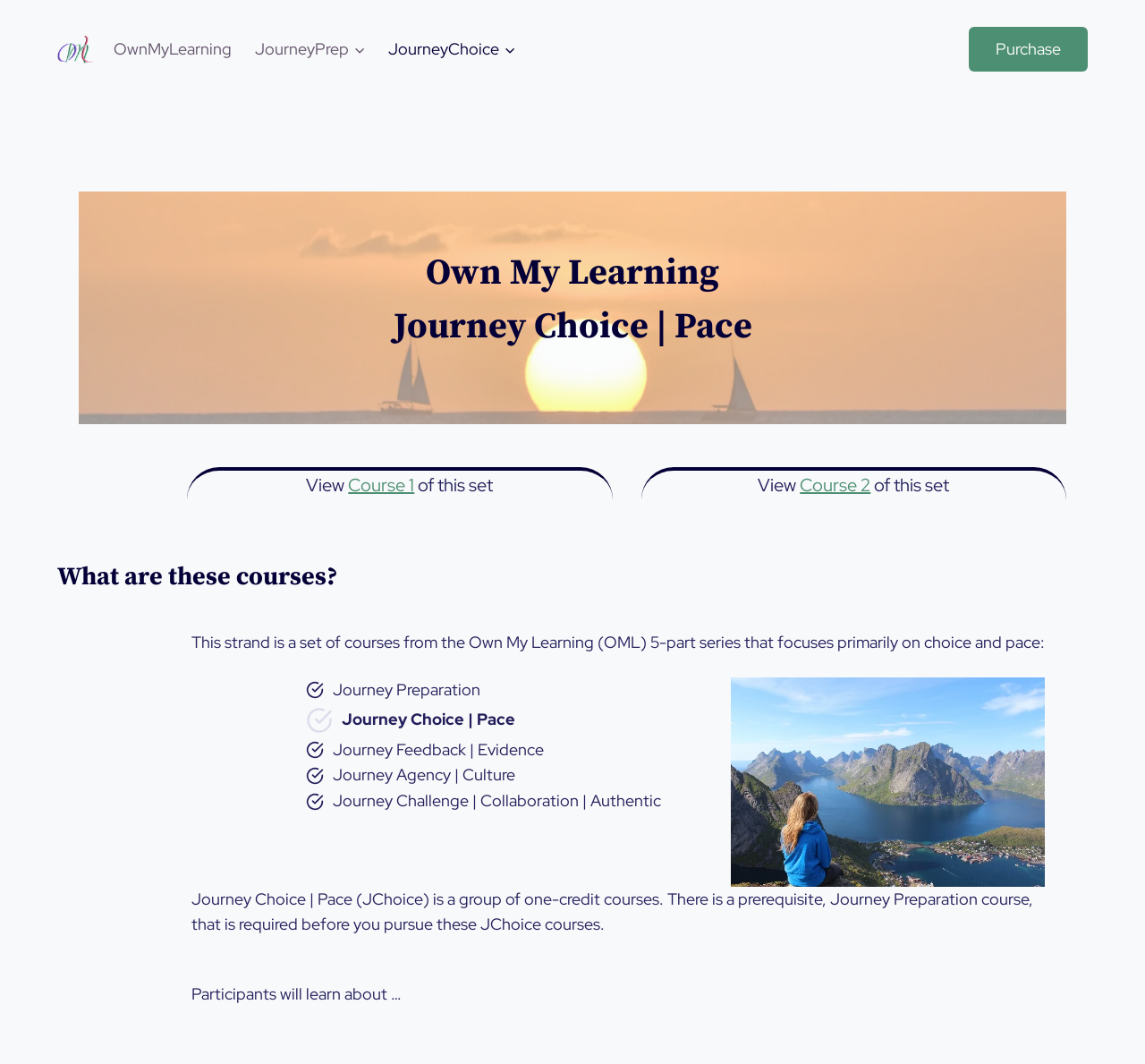Please identify the bounding box coordinates of the element's region that I should click in order to complete the following instruction: "Click Own My Learning – Online link". The bounding box coordinates consist of four float numbers between 0 and 1, i.e., [left, top, right, bottom].

[0.05, 0.032, 0.081, 0.06]